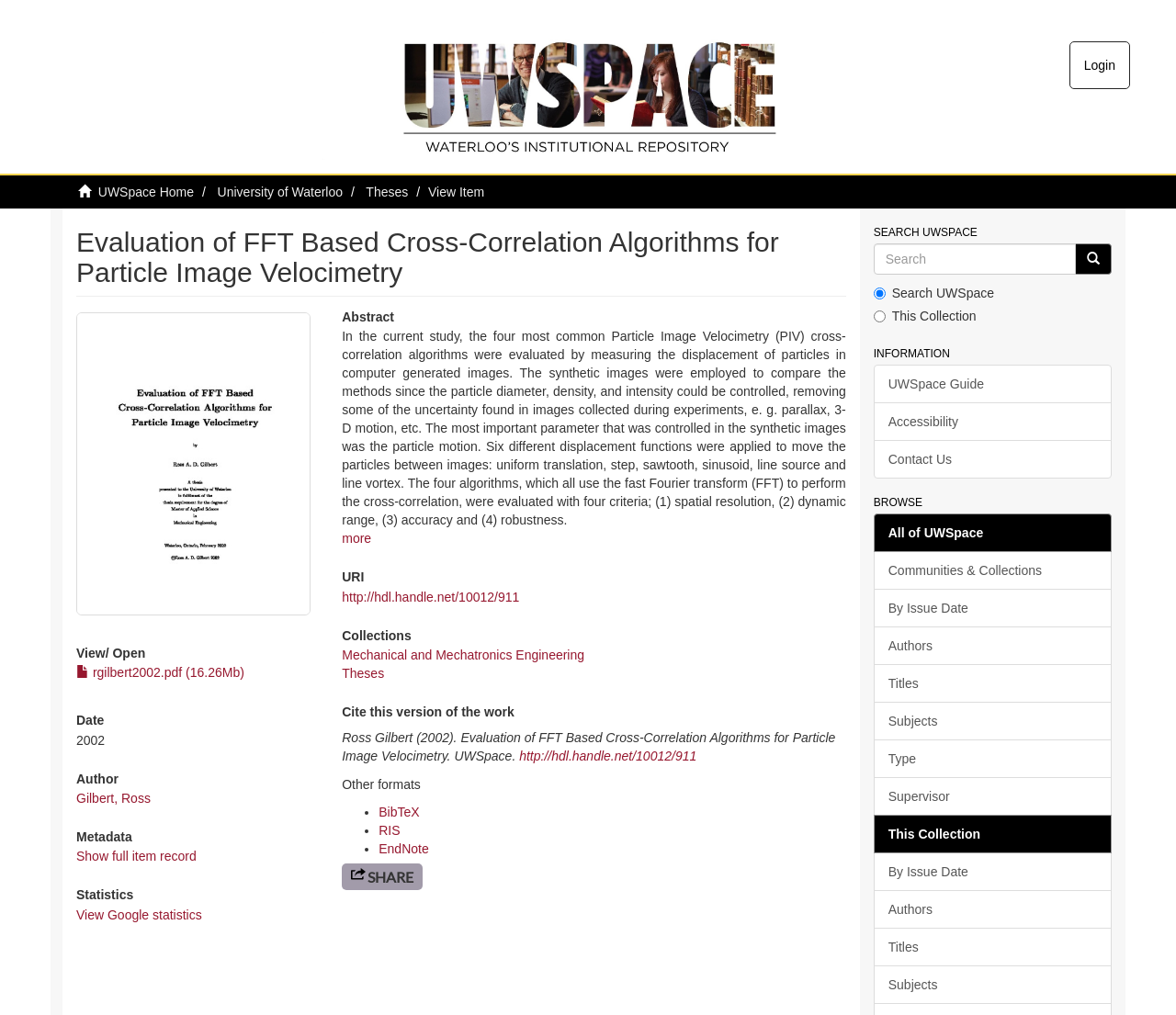Determine the bounding box coordinates of the element that should be clicked to execute the following command: "Login".

[0.91, 0.042, 0.96, 0.087]